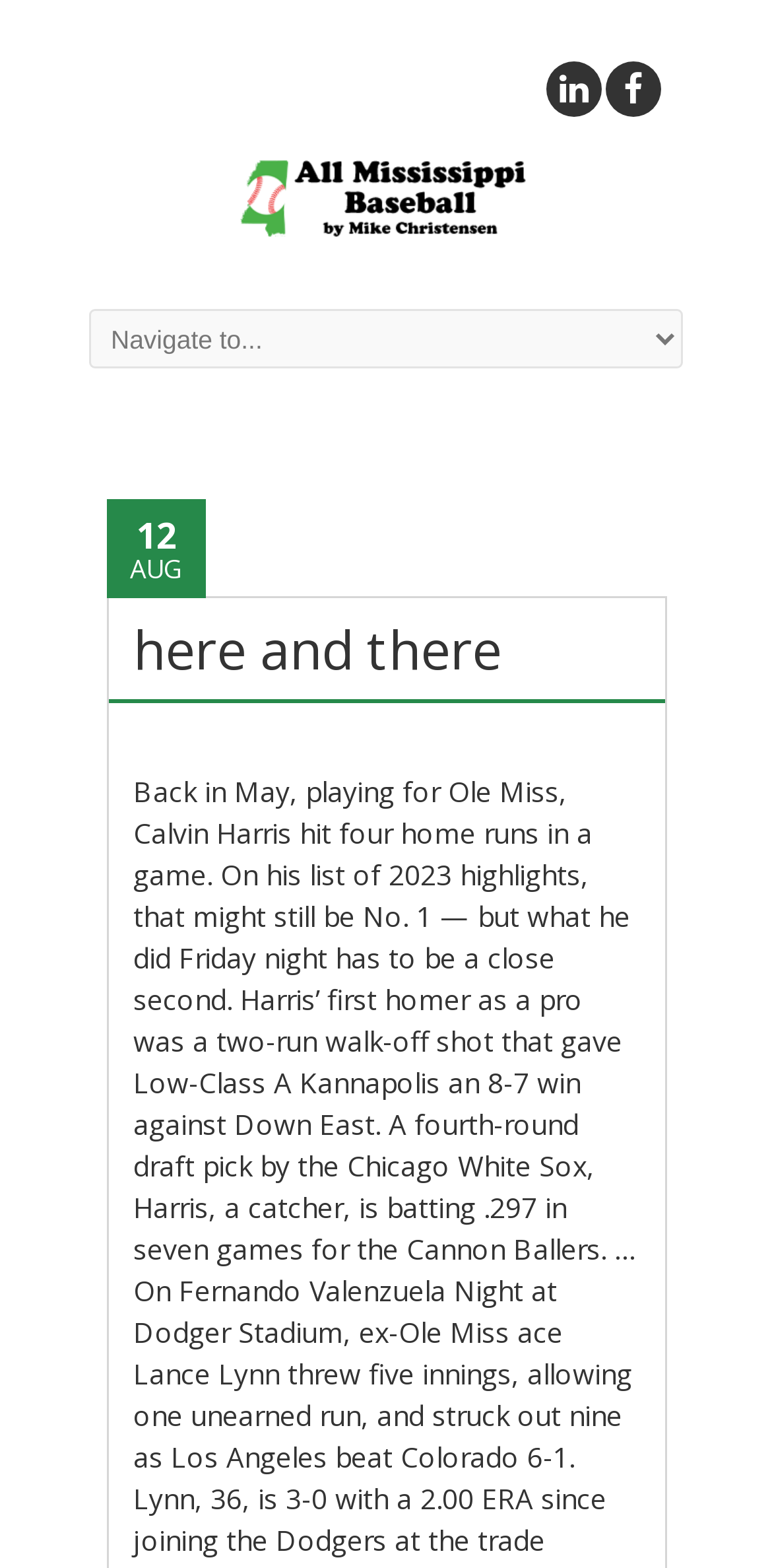Summarize the webpage in an elaborate manner.

The webpage appears to be an article or blog post about Mississippi baseball, specifically featuring Calvin Harris. At the top, there are three links, two of which are represented by icons (uf09a and uf0e1) and are positioned side by side, with the first one located more to the right. The third link, "by Mike Christensen", is situated below these icons and has an accompanying image.

Below the links, there is a combobox with a dropdown menu that is currently not expanded. The combobox displays the text "12 AUG" and is positioned near the top of the page, taking up most of the width.

The main heading of the page, "here and there", is centered near the top of the page, above the combobox. The meta description suggests that the article may be discussing Calvin Harris' achievements, including hitting four home runs in a game while playing for Ole Miss.